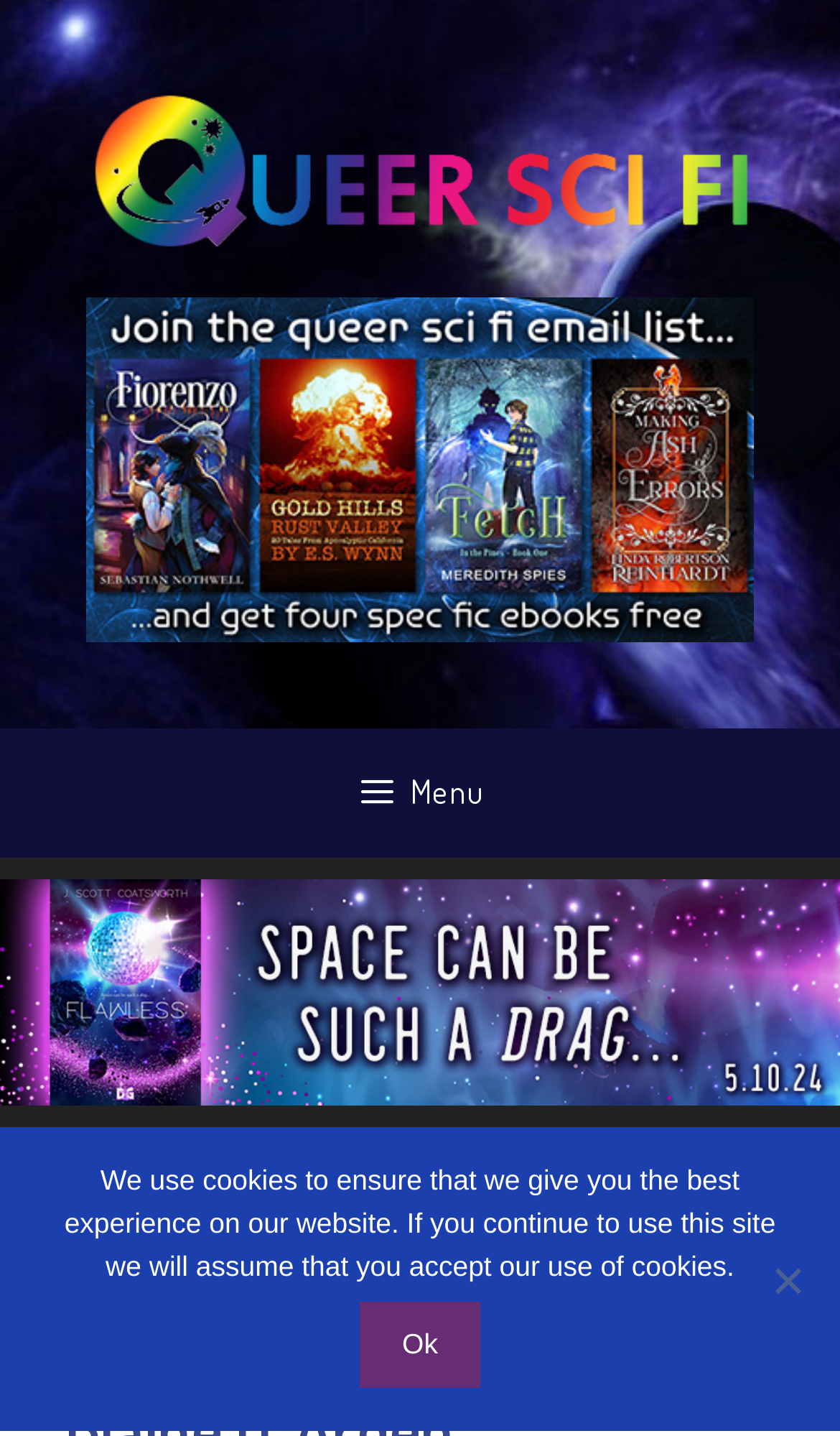Based on the image, provide a detailed response to the question:
What is the position of the image relative to the 'Queer Sci Fi' link?

I compared the bounding box coordinates of the image and the 'Queer Sci Fi' link, and found that the y1 value of the image is greater than the y1 value of the link, indicating that the image is positioned below the link.